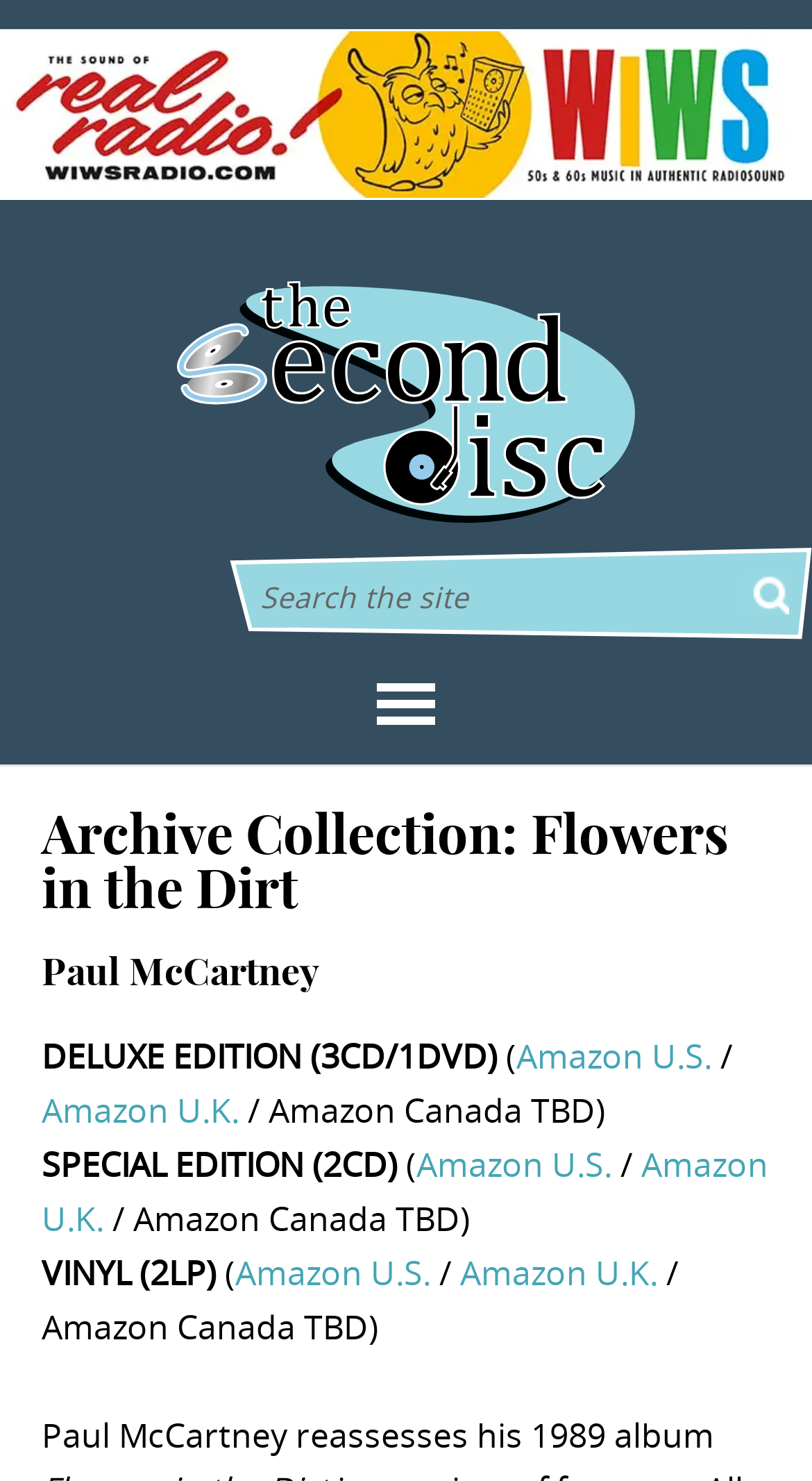What is the format of the Vinyl edition?
Relying on the image, give a concise answer in one word or a brief phrase.

2LP